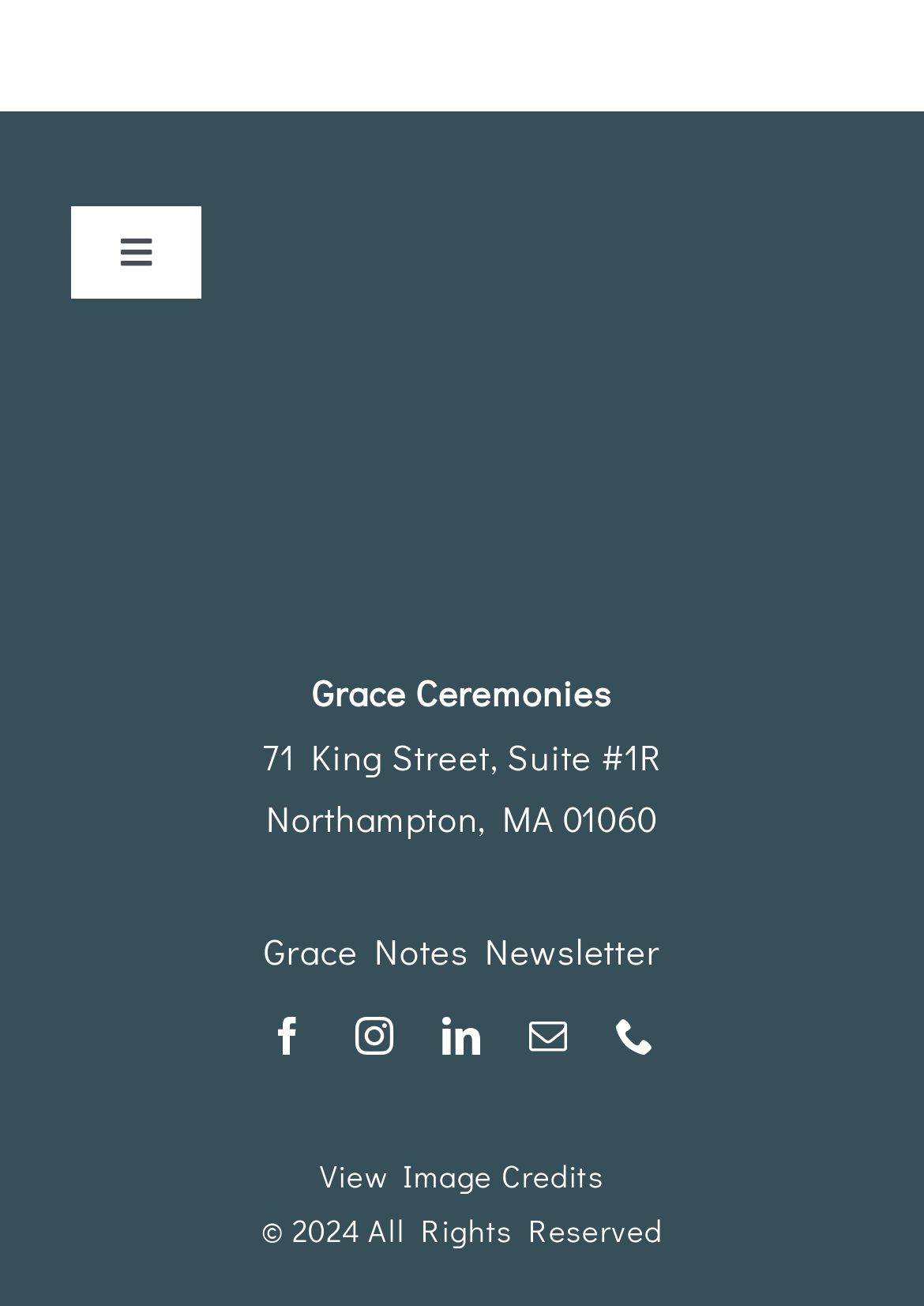Determine the bounding box coordinates of the clickable element to achieve the following action: 'Toggle navigation menu'. Provide the coordinates as four float values between 0 and 1, formatted as [left, top, right, bottom].

[0.077, 0.159, 0.218, 0.23]